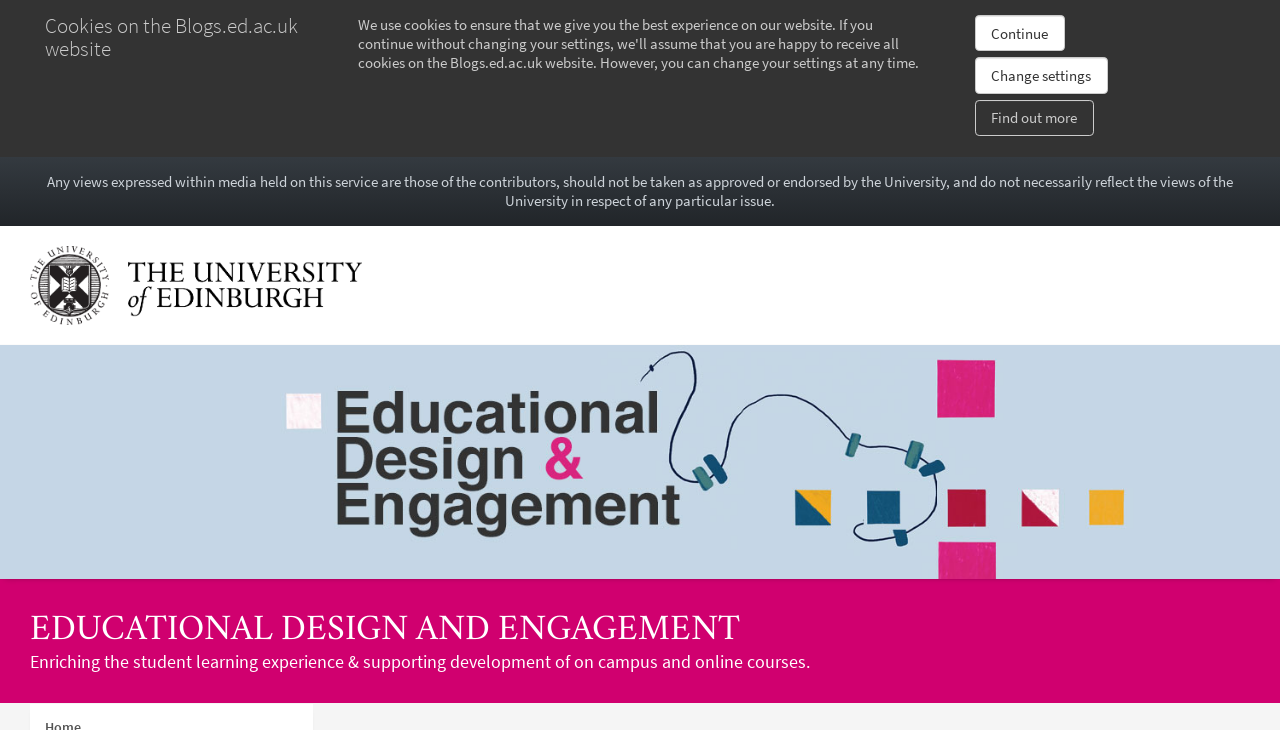Identify and provide the bounding box for the element described by: "Find out more".

[0.762, 0.137, 0.854, 0.186]